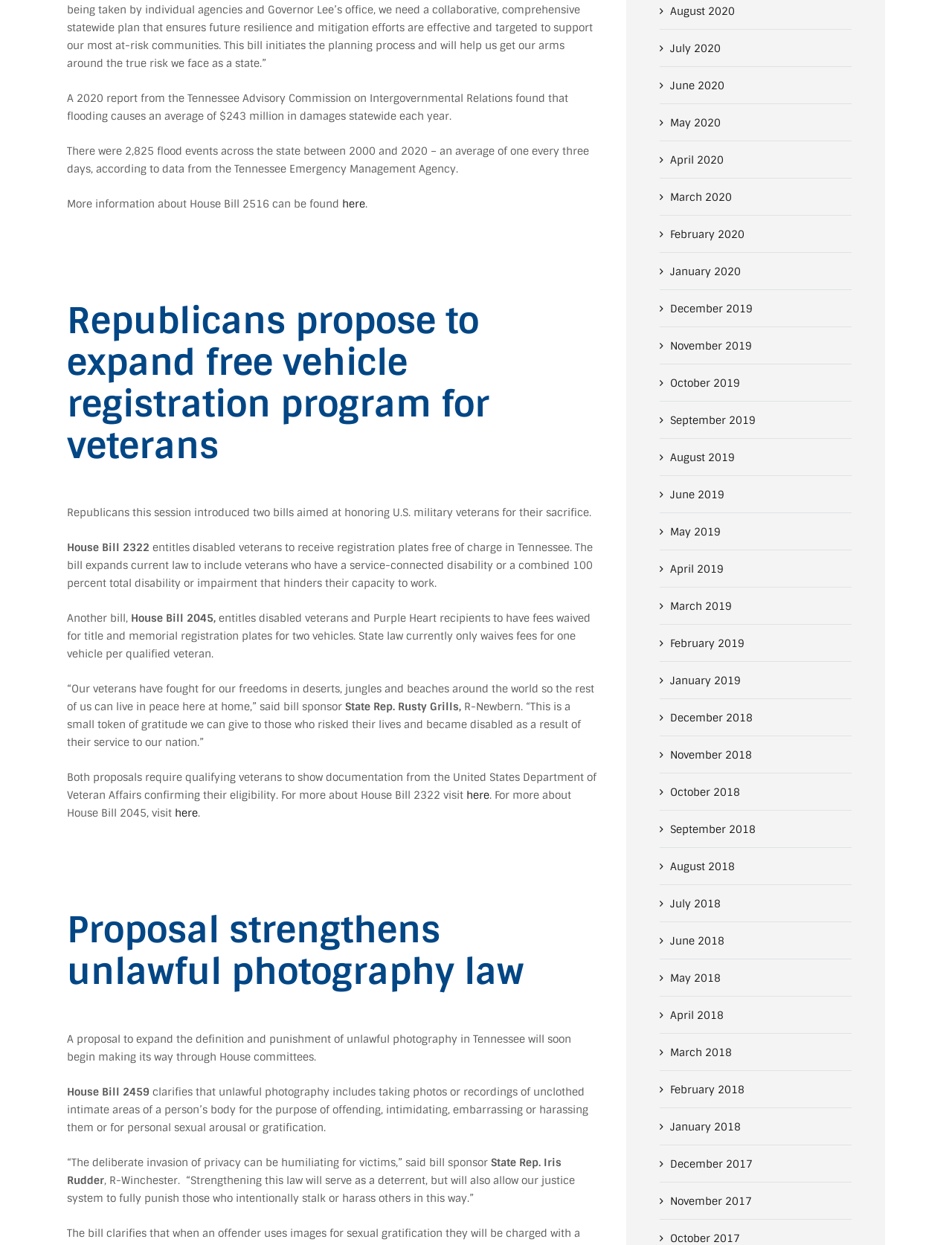Identify the bounding box coordinates for the UI element that matches this description: "March 2020".

[0.704, 0.153, 0.769, 0.163]